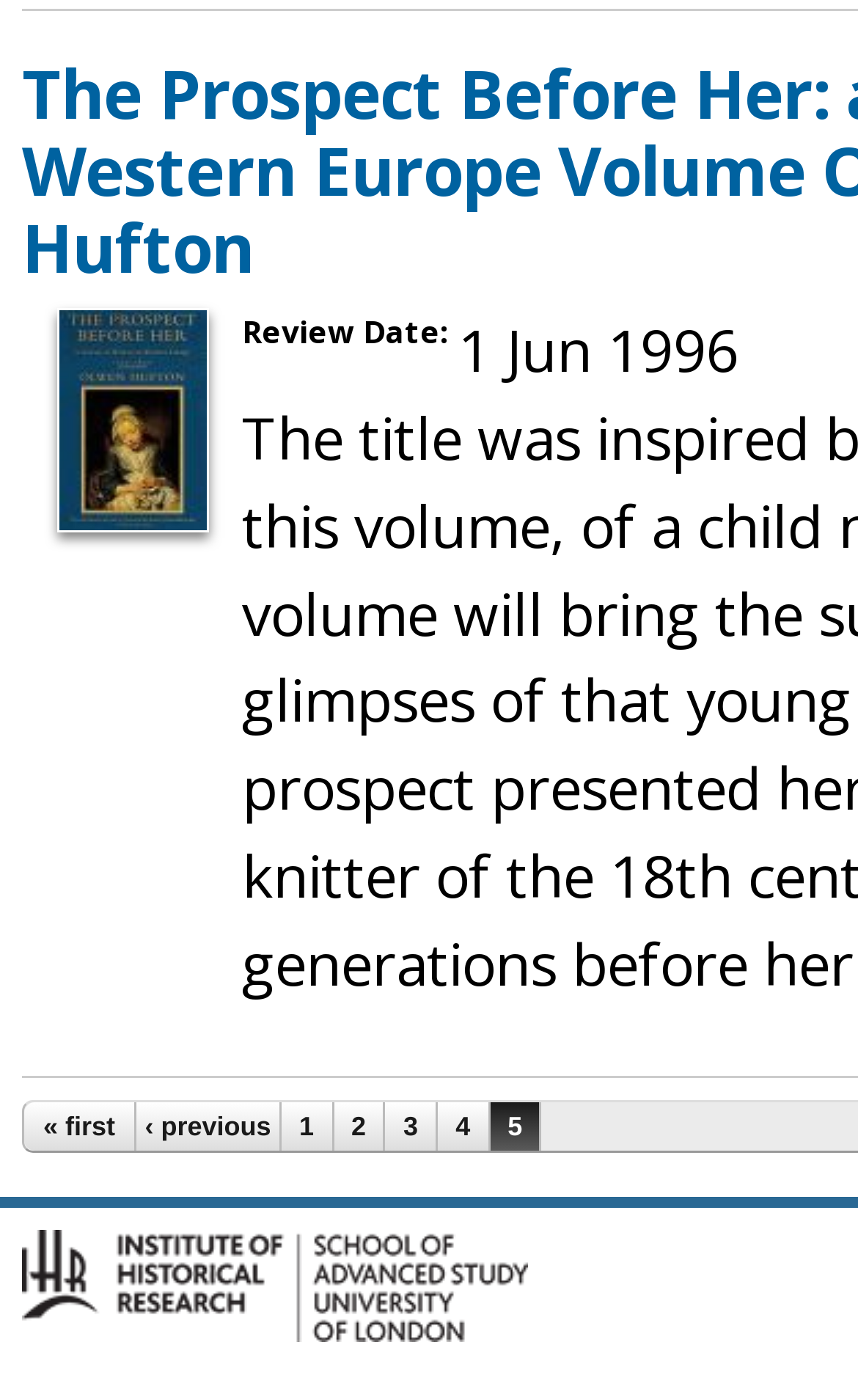Please give a succinct answer to the question in one word or phrase:
What is the current page number?

5